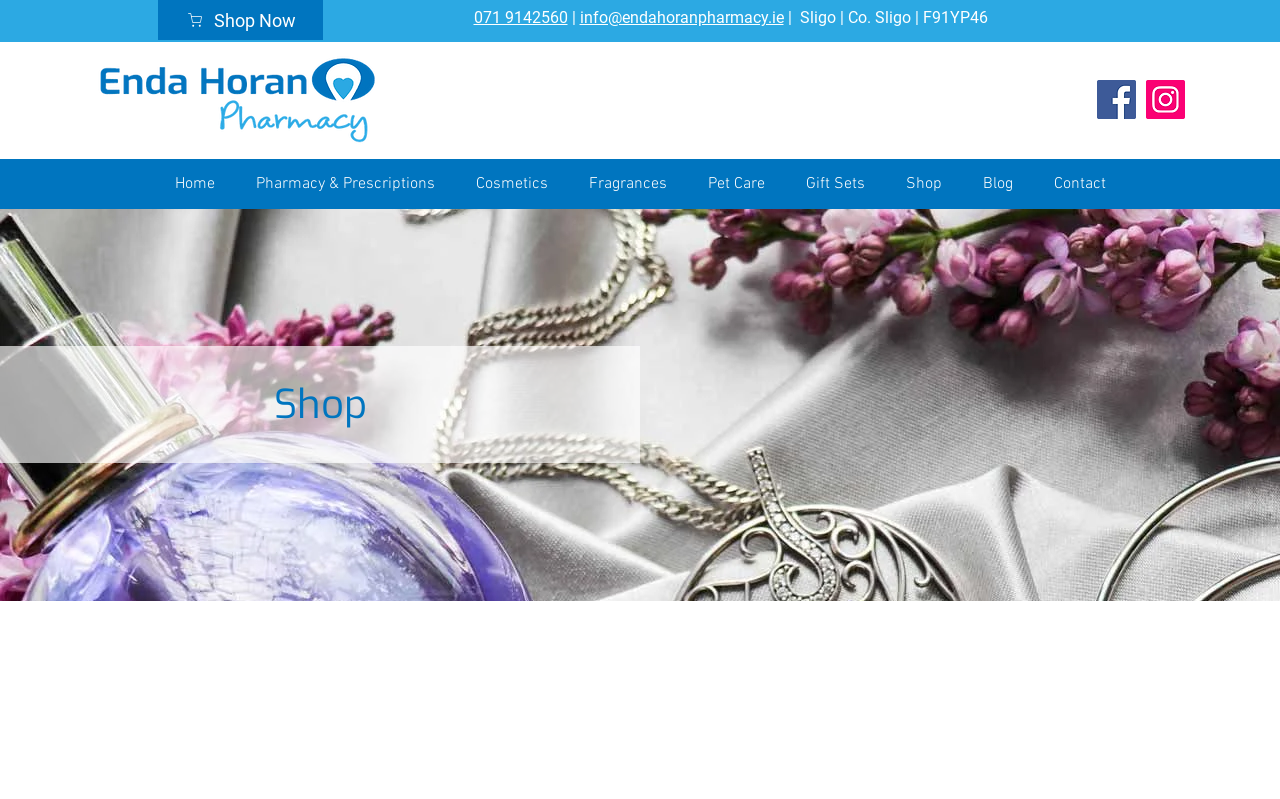What is the phone number of Enda Horan Pharmacy?
Answer the question with detailed information derived from the image.

The phone number of Enda Horan Pharmacy can be found on the top section of the webpage, next to the 'Shop Now' link, which is '071 9142560'.